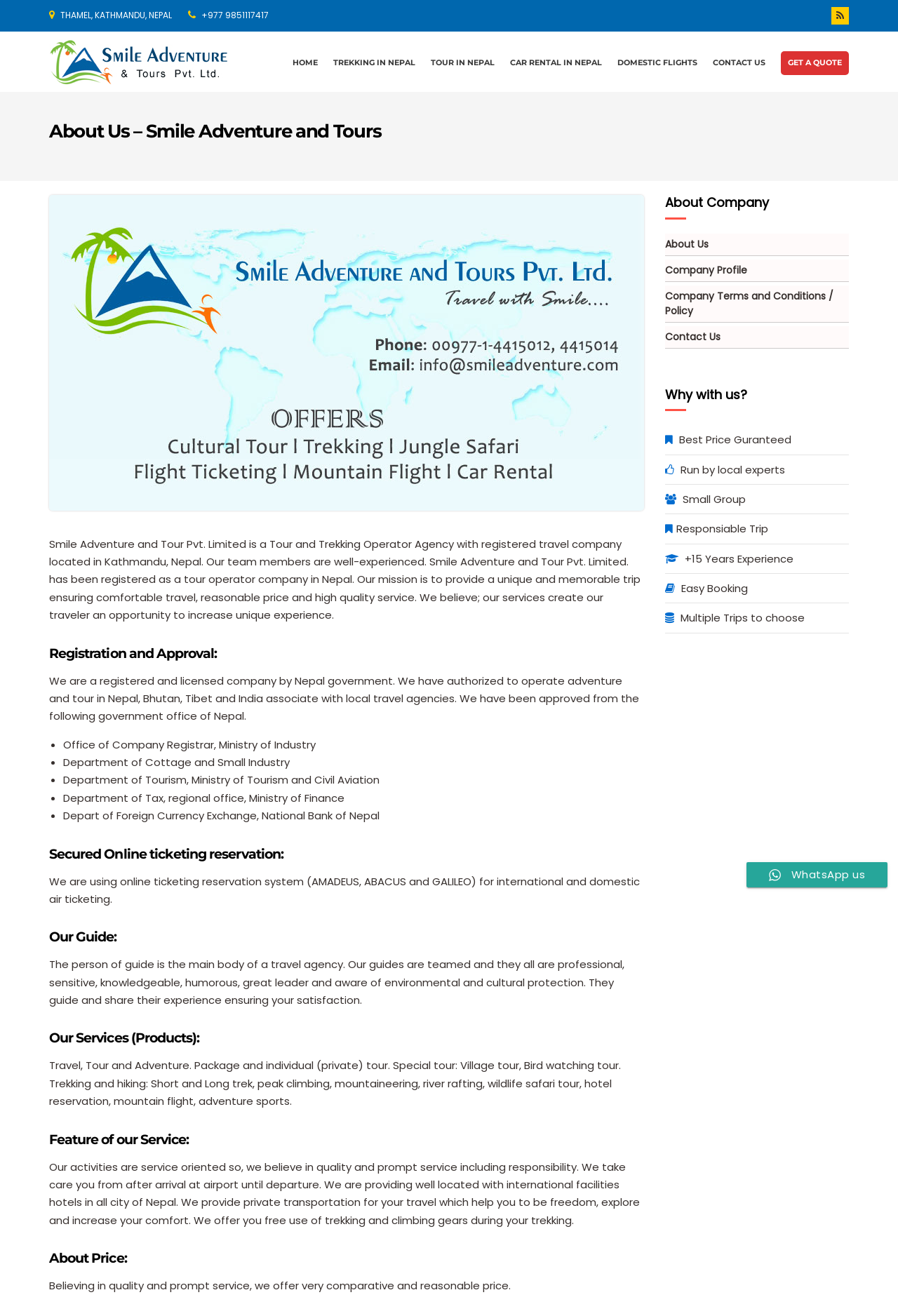Answer the question briefly using a single word or phrase: 
What is the mission of Smile Adventure and Tours?

Provide unique and memorable trips